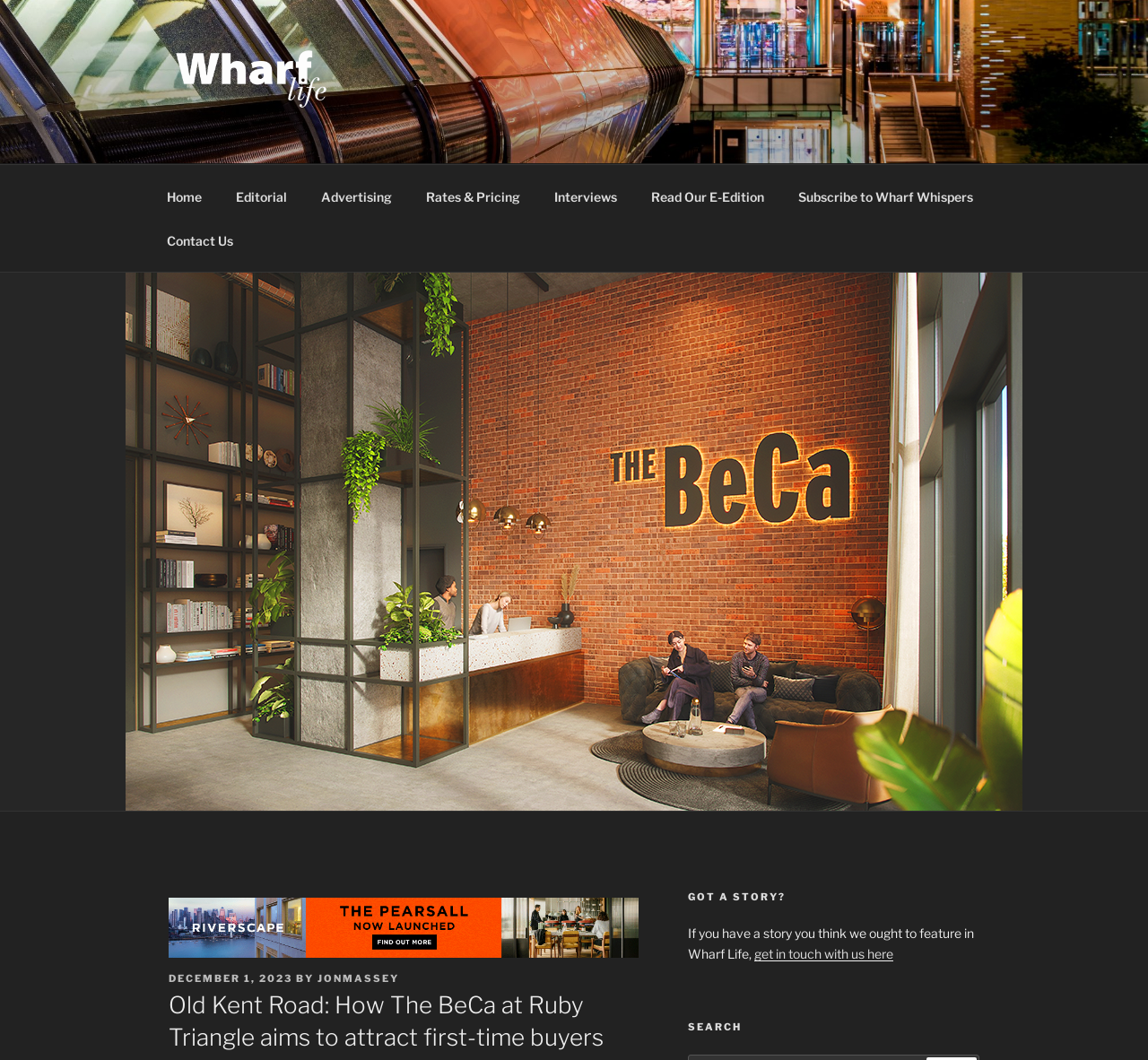What is the topic of the article?
Respond to the question with a well-detailed and thorough answer.

I looked at the heading element with the text 'Old Kent Road: How The BeCa at Ruby Triangle aims to attract first-time buyers', which suggests that the topic of the article is related to Old Kent Road.